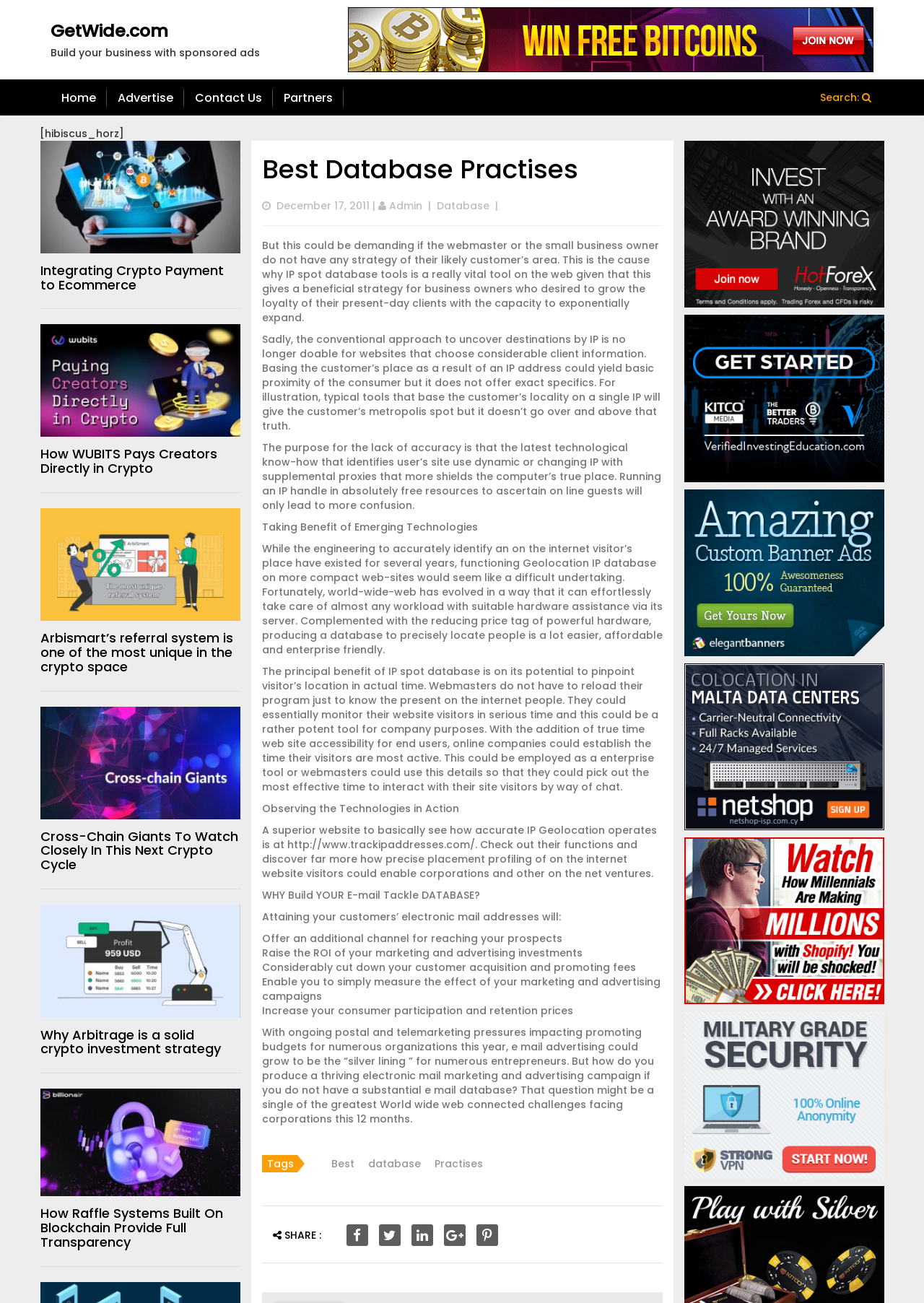Can you identify the bounding box coordinates of the clickable region needed to carry out this instruction: 'Check the 'Admin' link'? The coordinates should be four float numbers within the range of 0 to 1, stated as [left, top, right, bottom].

[0.421, 0.152, 0.457, 0.163]